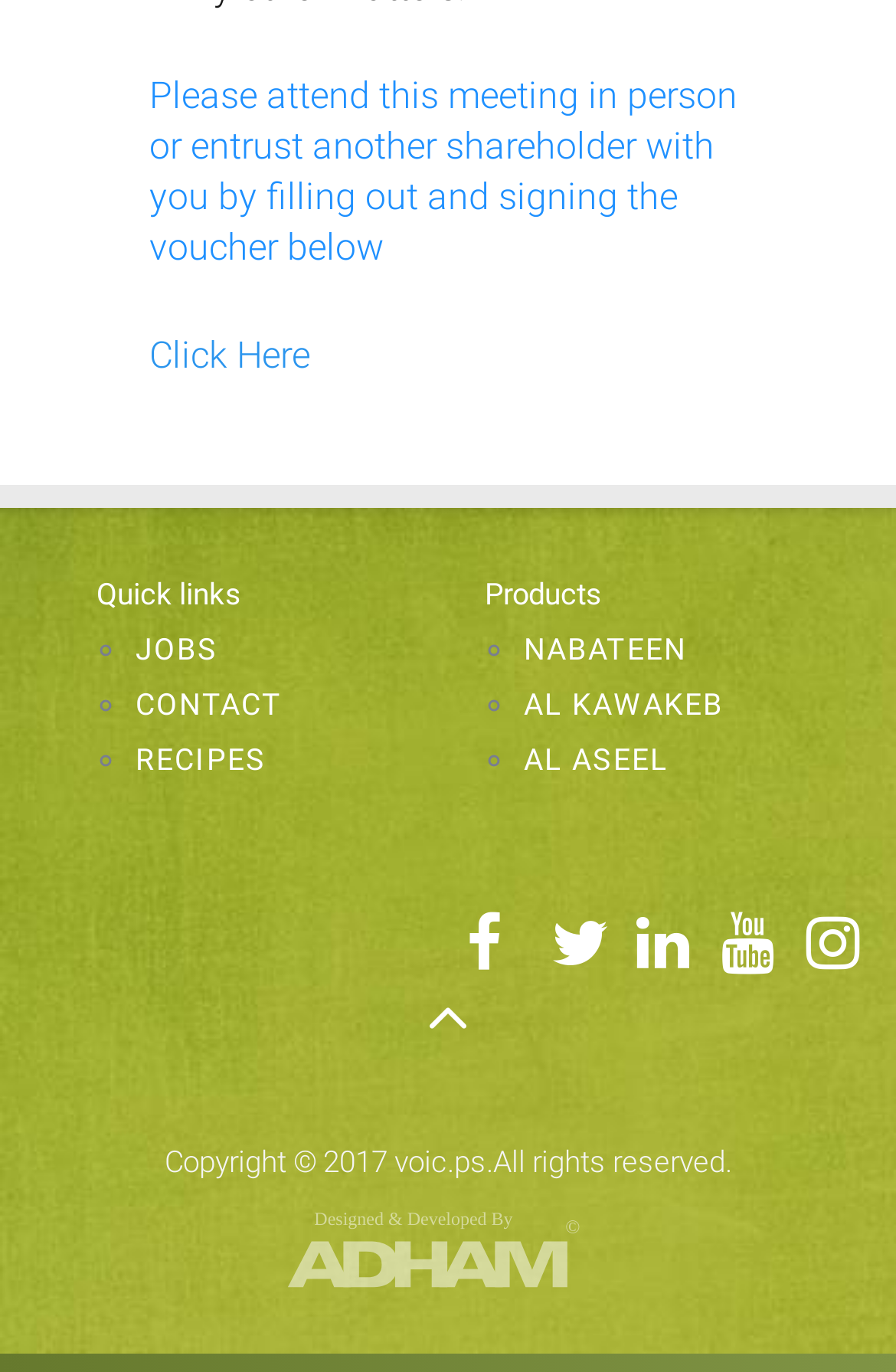Determine the bounding box coordinates for the clickable element required to fulfill the instruction: "View RECIPES". Provide the coordinates as four float numbers between 0 and 1, i.e., [left, top, right, bottom].

[0.151, 0.541, 0.297, 0.566]